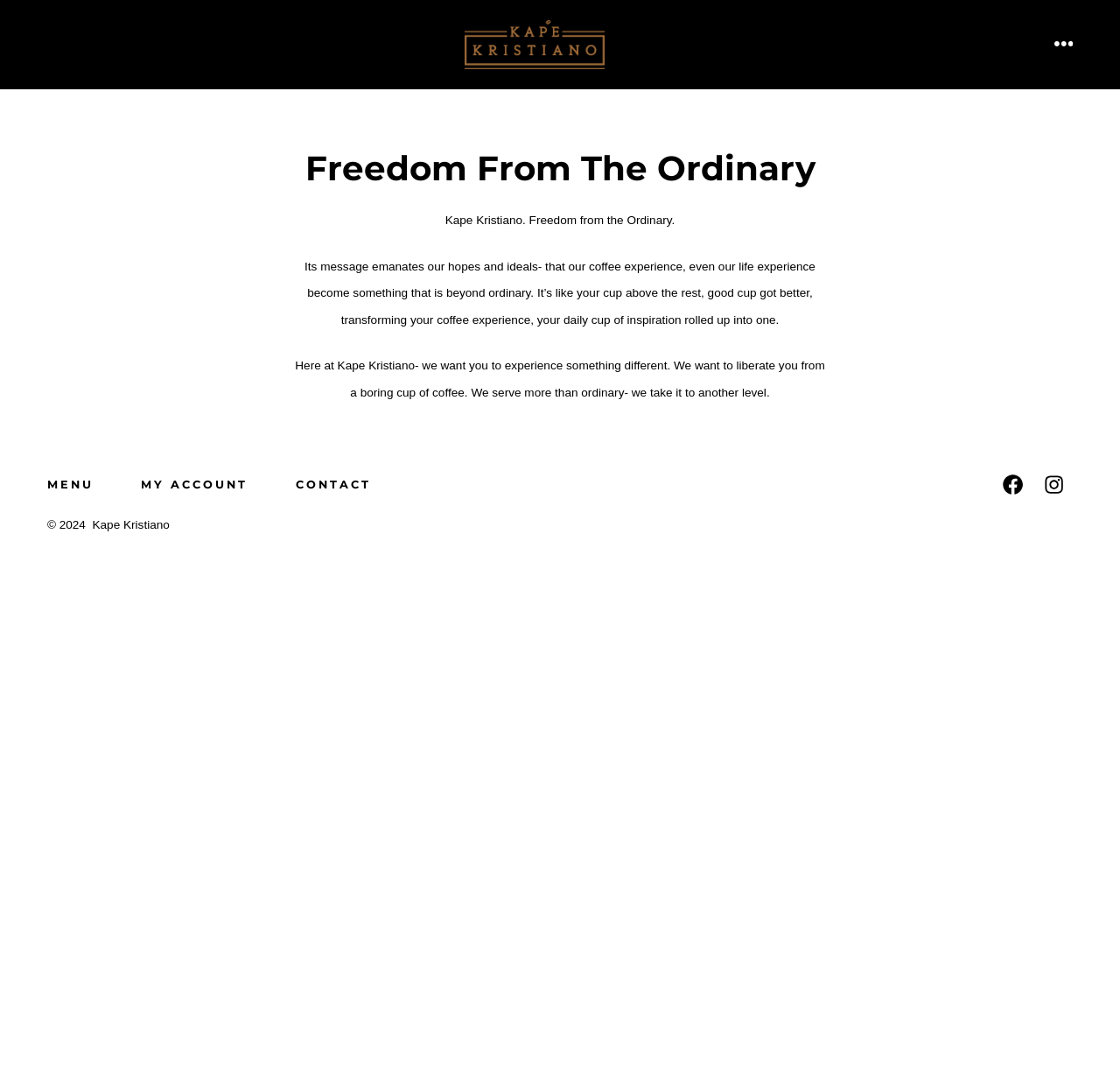Create an in-depth description of the webpage, covering main sections.

The webpage is about Kape Kristiano, a coffee brand that promises "Freedom from the Ordinary". At the top, there is a heading with the brand name "Kape Kristiano" accompanied by an image of the same name. Below it, there is a button labeled "MENU" with an image icon.

The main content area is divided into an article section, which takes up most of the page. It starts with a heading "Freedom From The Ordinary" followed by a brief introduction to the brand's philosophy. There are three paragraphs of text that explain how Kape Kristiano aims to provide a unique coffee experience, liberating customers from the ordinary.

At the bottom of the page, there is a footer section with a navigation menu labeled "Footer Menu". It contains links to "MENU", "MY ACCOUNT", and "CONTACT". Additionally, there are links to the brand's social media profiles on Facebook and Instagram. The webpage also displays a copyright notice "© 2024" and the brand name "Kape Kristiano" at the very bottom.